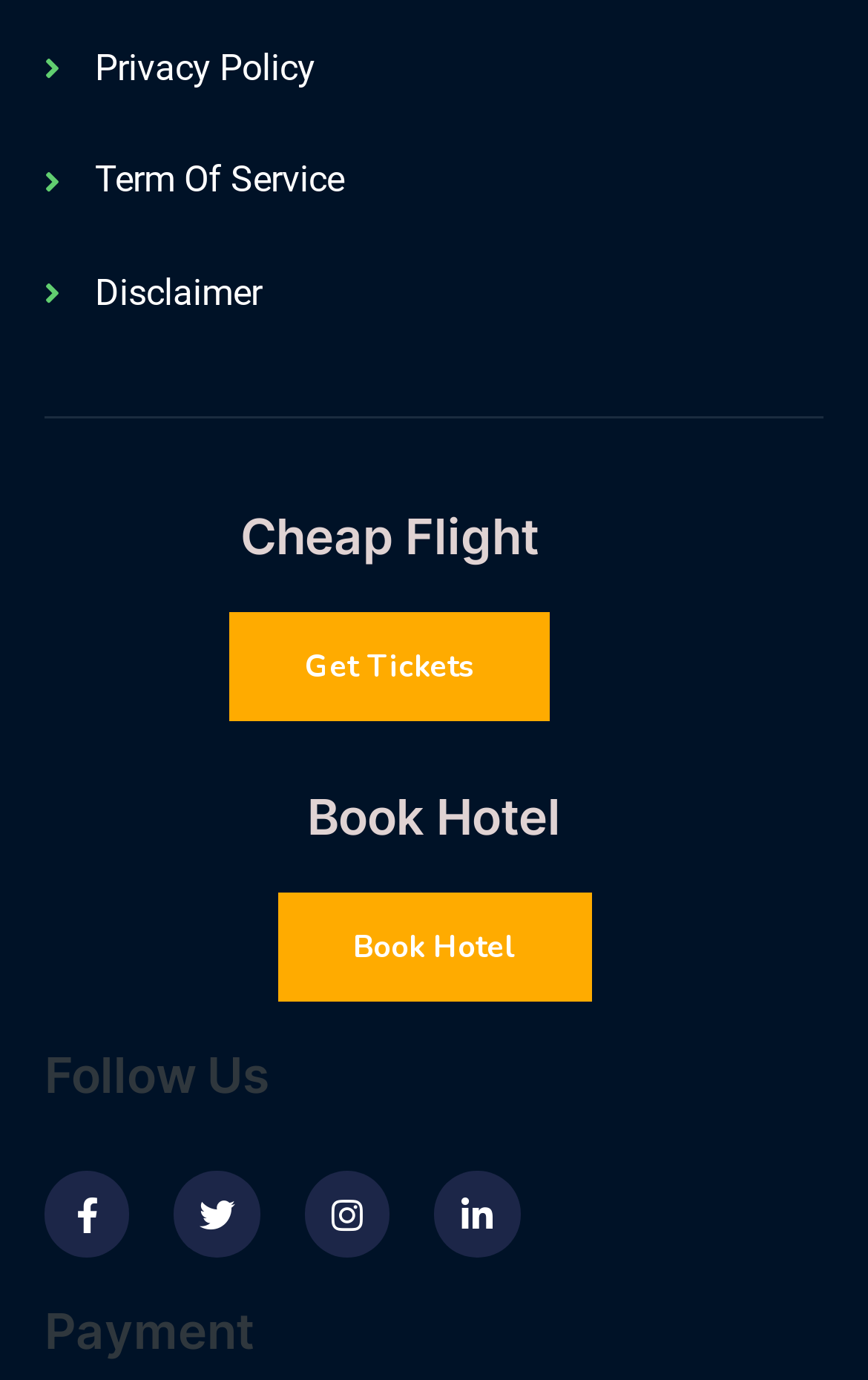Please determine the bounding box coordinates of the area that needs to be clicked to complete this task: 'Get tickets'. The coordinates must be four float numbers between 0 and 1, formatted as [left, top, right, bottom].

[0.264, 0.443, 0.633, 0.523]